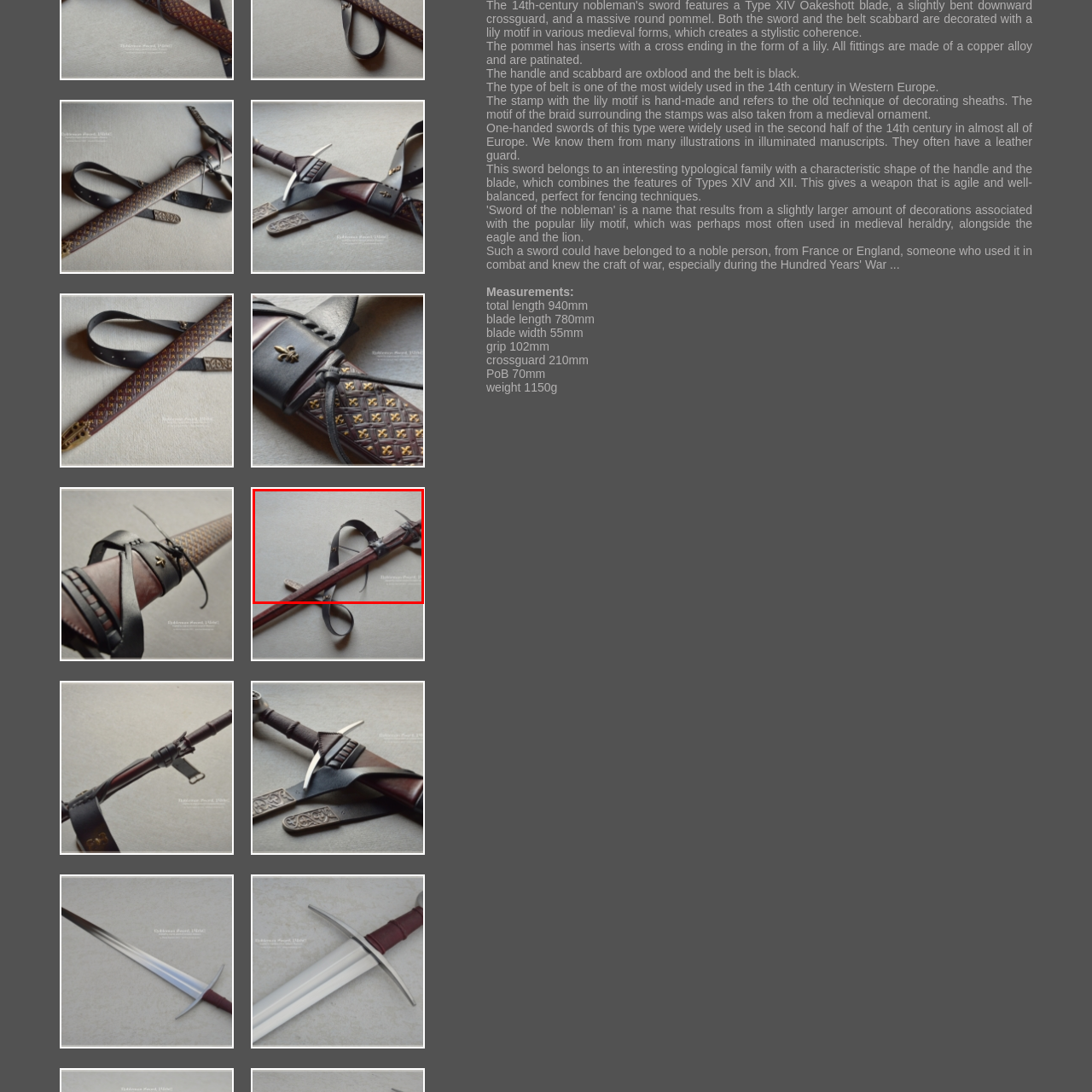Observe the image enclosed by the red rectangle, What is the purpose of the sword's design?
 Give a single word or phrase as your answer.

Practical for fencing techniques